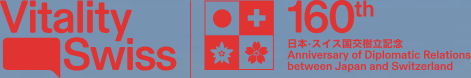What is the title displayed prominently?
Refer to the image and provide a one-word or short phrase answer.

Vitality Swiss